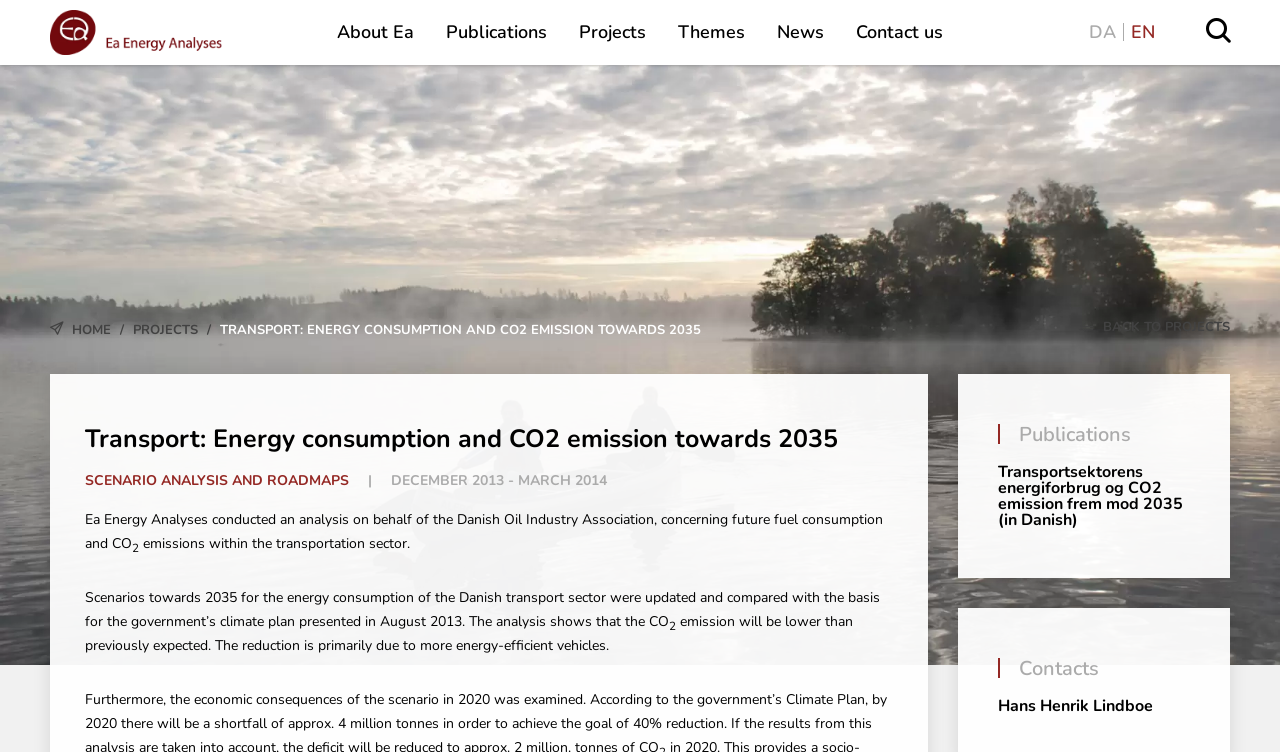Please identify the bounding box coordinates of the area that needs to be clicked to fulfill the following instruction: "Visit Ea Energianalyse homepage."

[0.039, 0.013, 0.173, 0.073]